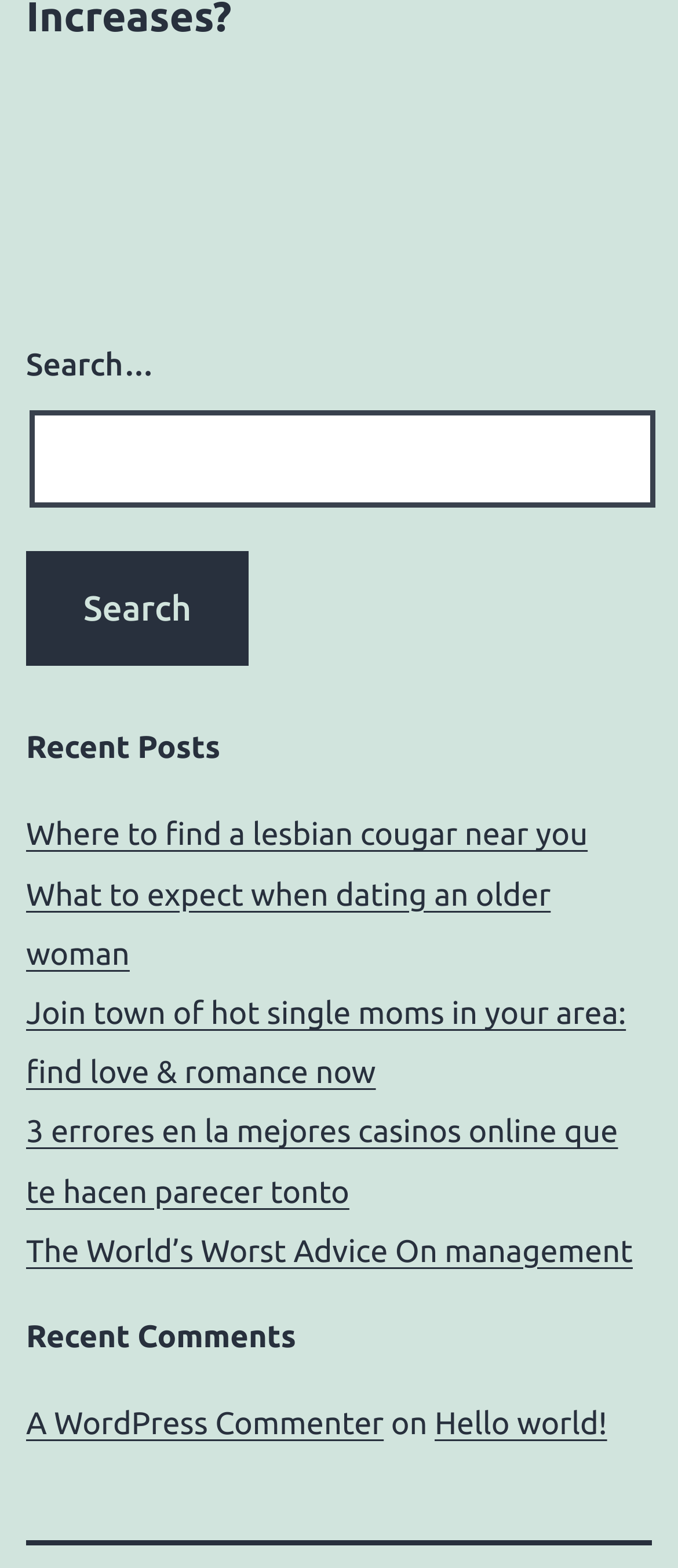Determine the bounding box coordinates of the target area to click to execute the following instruction: "Search for something."

[0.044, 0.261, 0.967, 0.324]